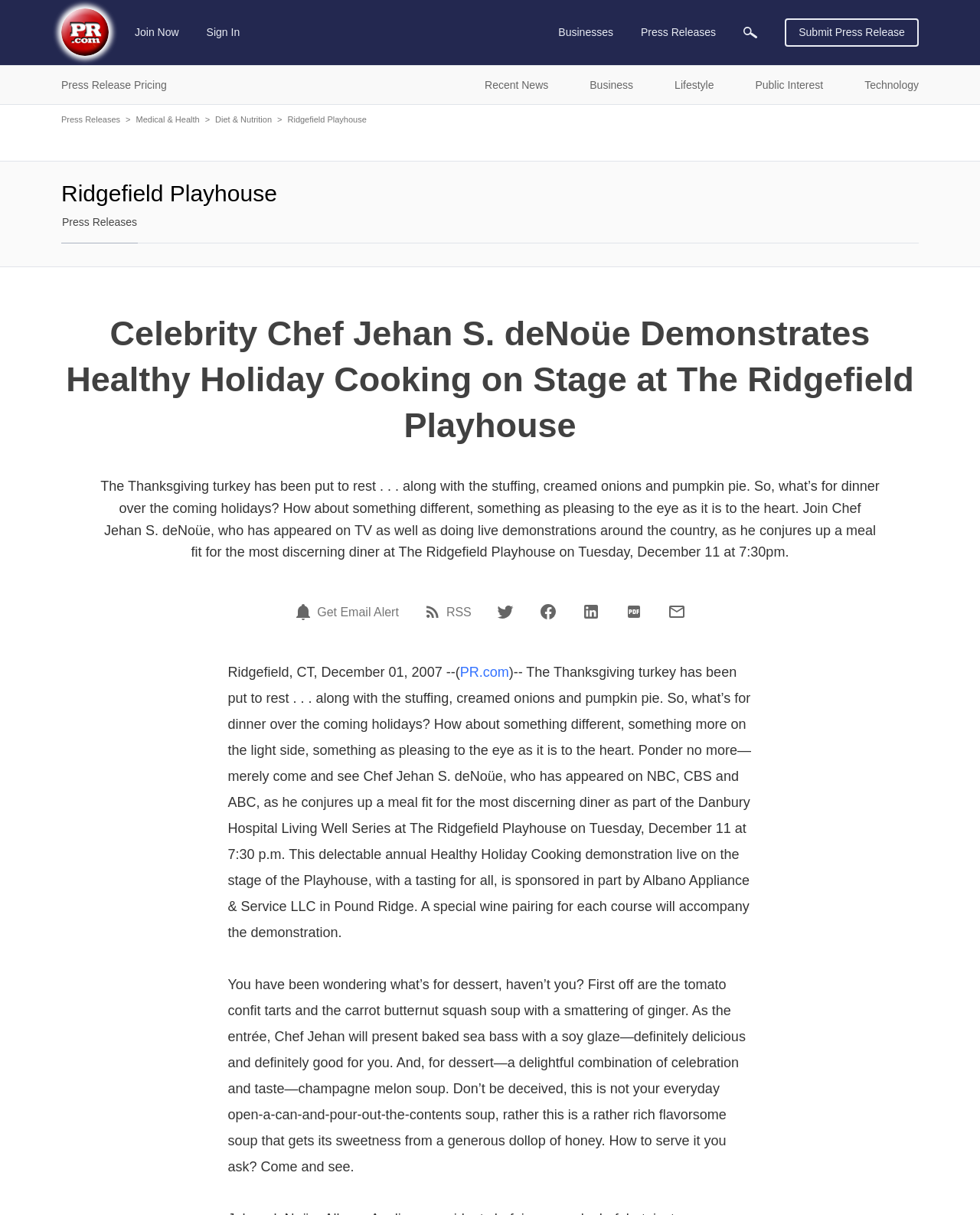Who is sponsoring the cooking demonstration?
Answer the question with detailed information derived from the image.

The cooking demonstration is sponsored in part by Albano Appliance & Service LLC, which is mentioned in the content of the press release.